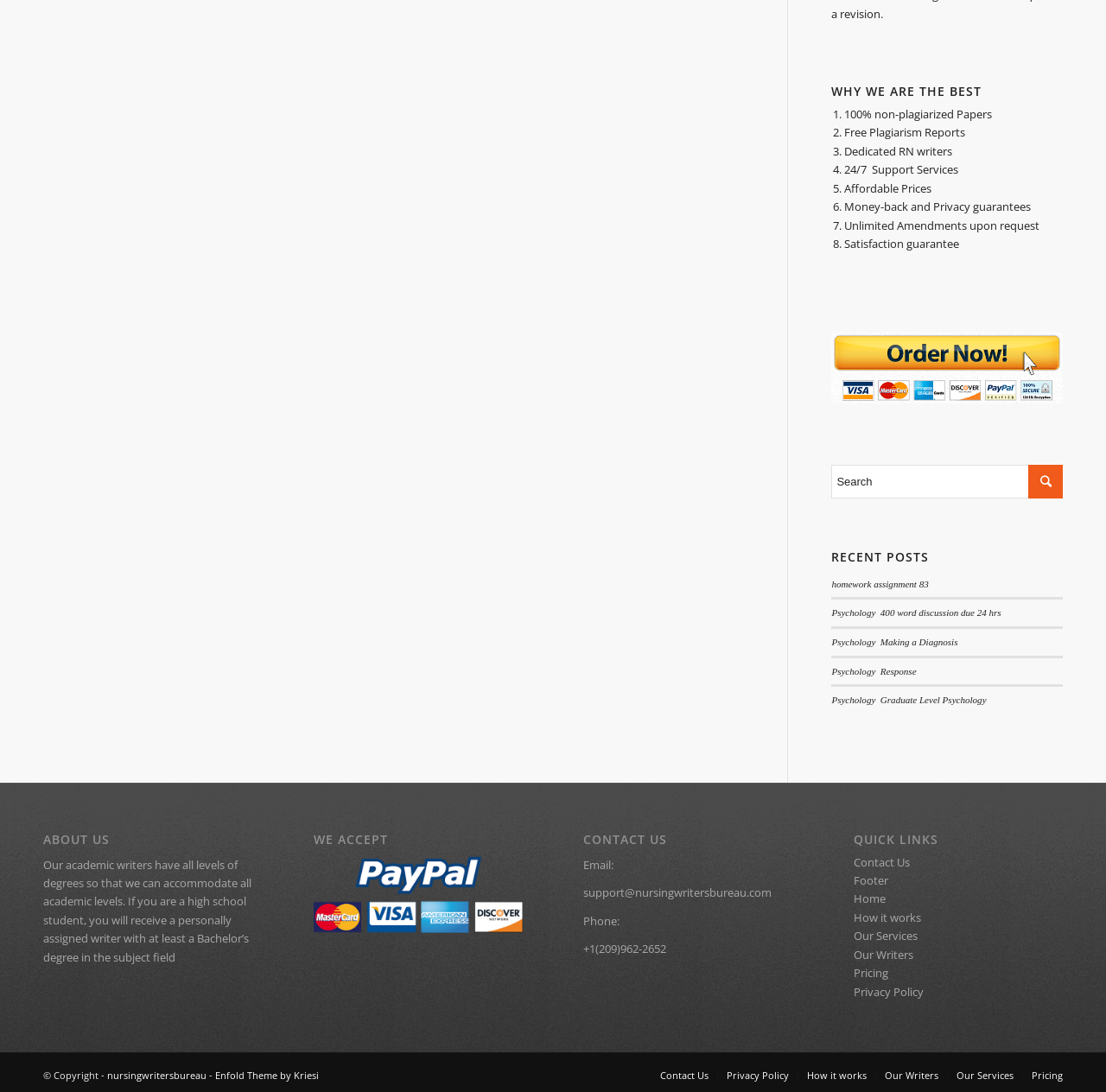Provide the bounding box coordinates for the area that should be clicked to complete the instruction: "Click the 'homework assignment 83' link".

[0.752, 0.53, 0.84, 0.539]